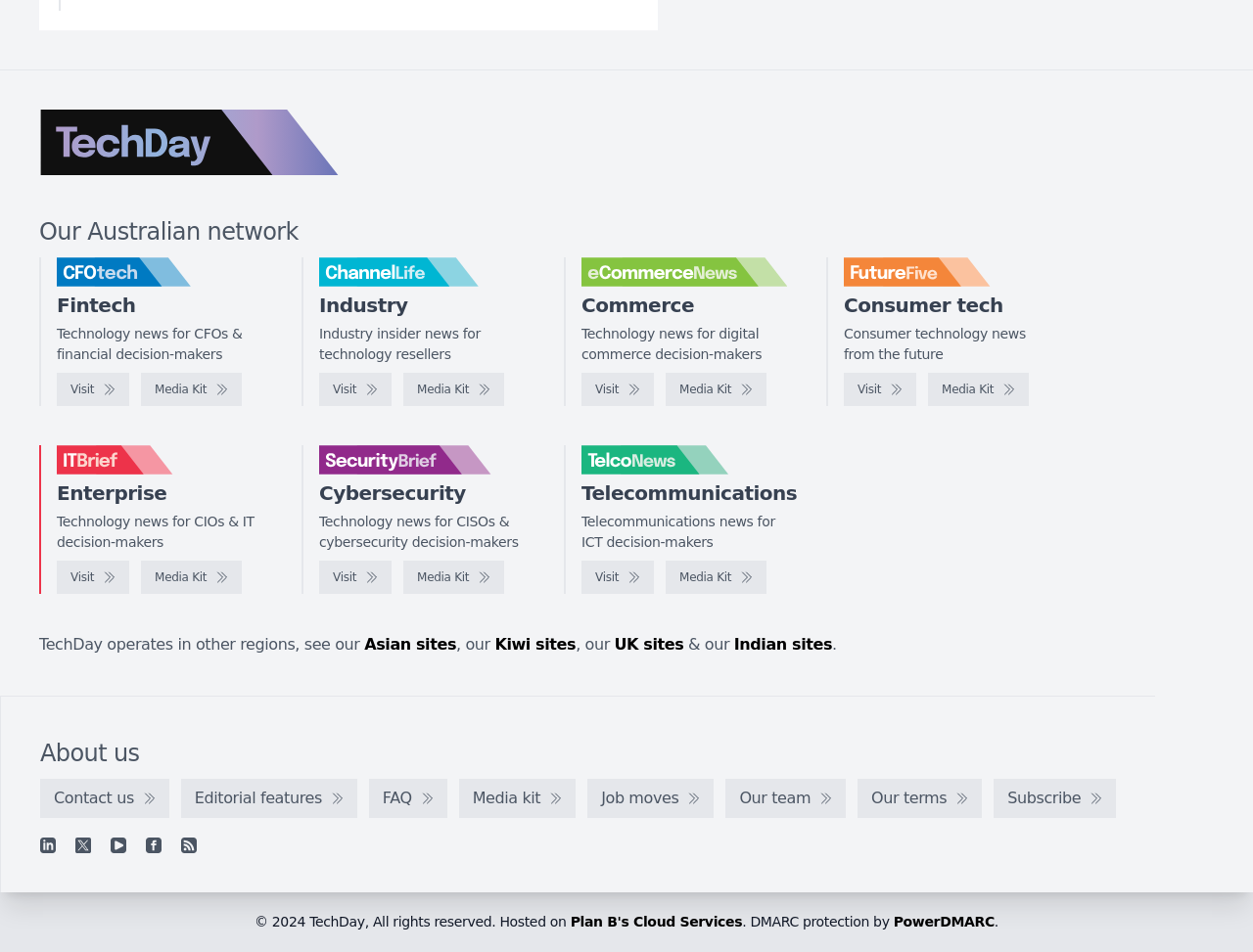Determine the bounding box coordinates for the clickable element to execute this instruction: "Go to eCommerceNews". Provide the coordinates as four float numbers between 0 and 1, i.e., [left, top, right, bottom].

[0.464, 0.392, 0.522, 0.427]